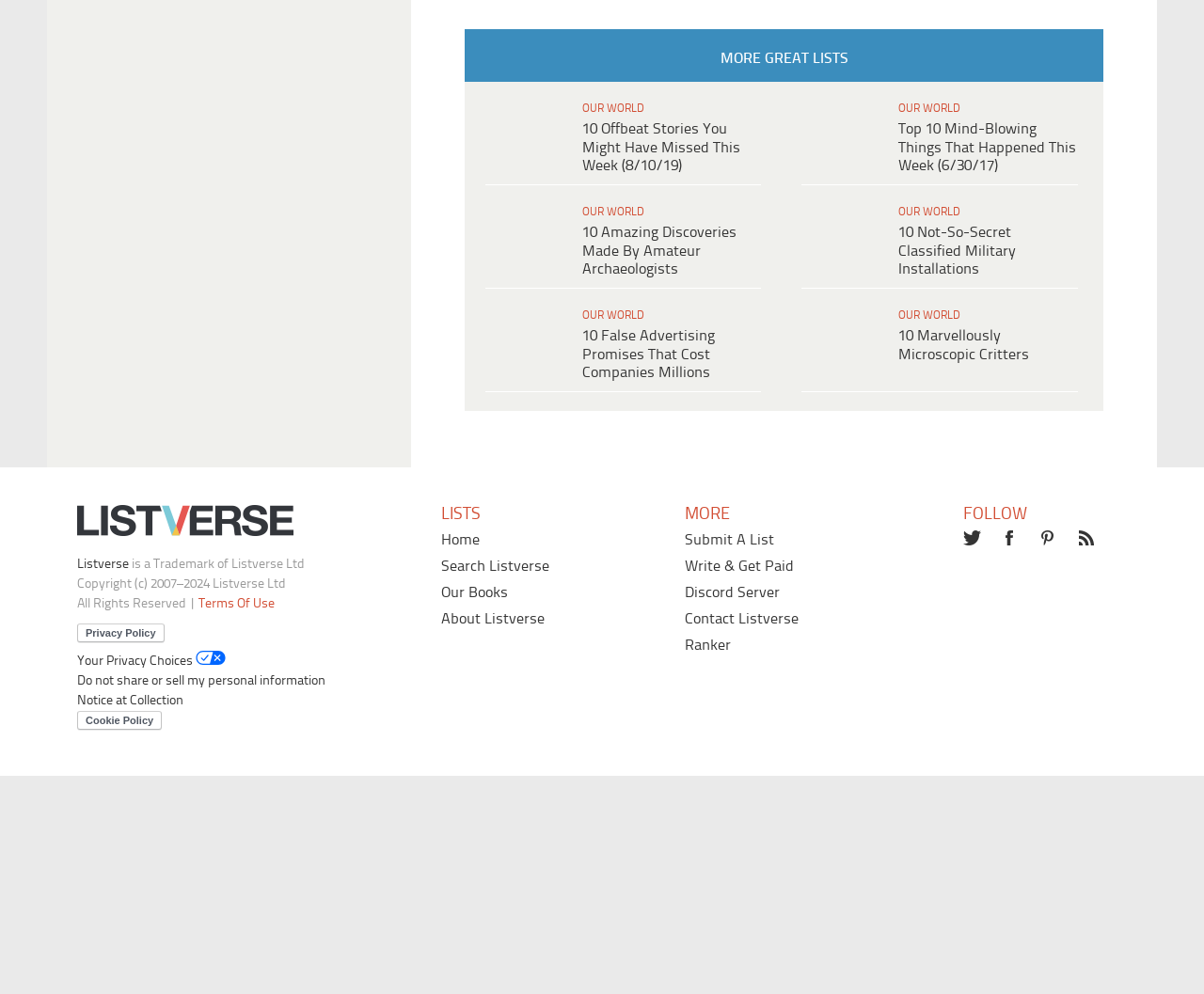Provide the bounding box coordinates for the area that should be clicked to complete the instruction: "Visit the home page".

[0.387, 0.758, 0.419, 0.774]